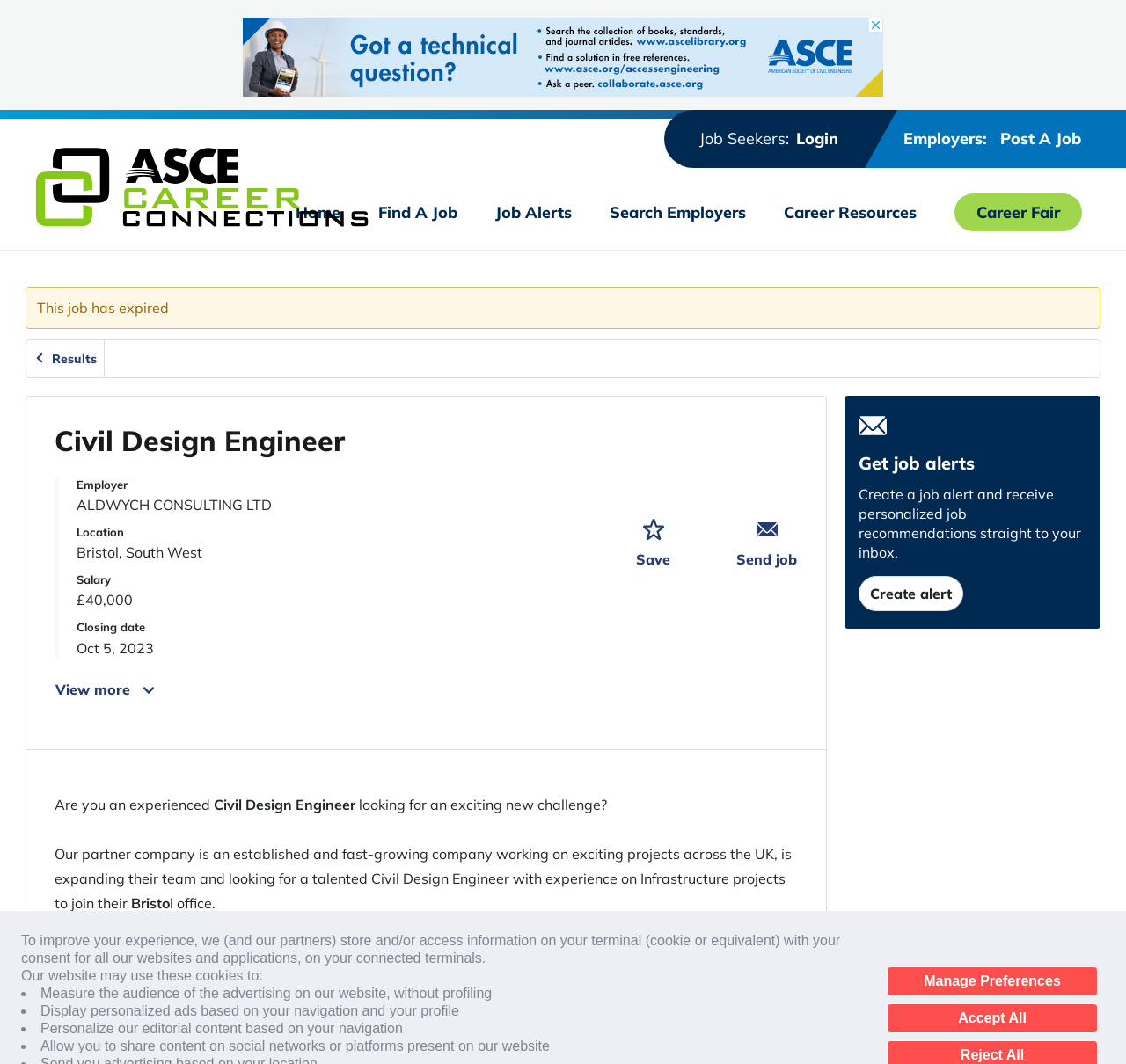Provide an in-depth caption for the webpage.

This webpage is a job posting for a Civil Design Engineer position at ALDWYCH CONSULTING LTD in Bristol, South West. At the top of the page, there is a logo and a navigation menu with links to the homepage, job search, and career resources. Below the navigation menu, there is a banner with a cookie consent message and a list of options for managing preferences.

The main content of the page is divided into sections. The first section displays the job title, employer, location, salary, and closing date. Below this section, there is a brief job description and a call to action to view more details. There are also buttons to save the job to a shortlist and send the job to someone else.

The next section provides more details about the job, including the required skills and experience. The job description is followed by a list of software proficiency, including AutoCAD, Civil 3D, and MicroDrainage.

On the right side of the page, there is a section titled "Get job alerts" with a brief description and a link to create a job alert. Above this section, there is an advertisement iframe.

At the bottom of the page, there is a pagination navigation with a link to go back to the search results. There is also an alert message indicating that the job has expired.